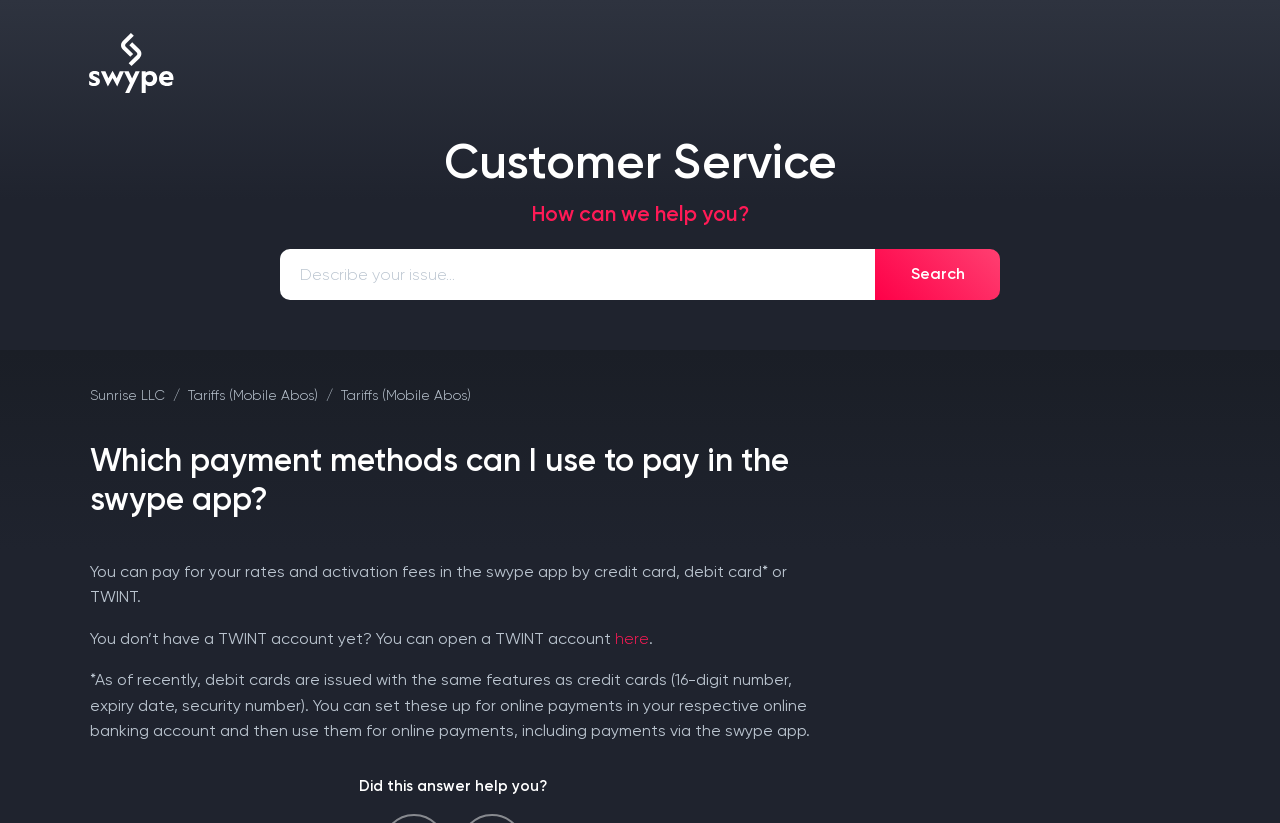Summarize the webpage with intricate details.

The webpage is about payment methods in the swype app, specifically discussing the options available for paying rates and activation fees. At the top left, there is a heading "swype swype" with an image of the swype logo. Below it, there is a heading "Customer Service" with a link to the customer service page. 

To the right of the "Customer Service" heading, there is a static text "How can we help you?" followed by a search bar with a search button. Above the search bar, there is a navigation breadcrumb with links to "Sunrise LLC", "Tariffs (Mobile Abos)" and the current page "Which payment methods can I use to pay in the swype app?".

The main content of the page is divided into three paragraphs. The first paragraph explains that users can pay for their rates and activation fees in the swype app using credit cards, debit cards, or TWINT. The second paragraph mentions that users can open a TWINT account if they don't have one yet, with a link to do so. The third paragraph provides additional information about debit cards, explaining that they can be used for online payments, including payments via the swype app.

At the bottom of the page, there is a question "Did this answer help you?"